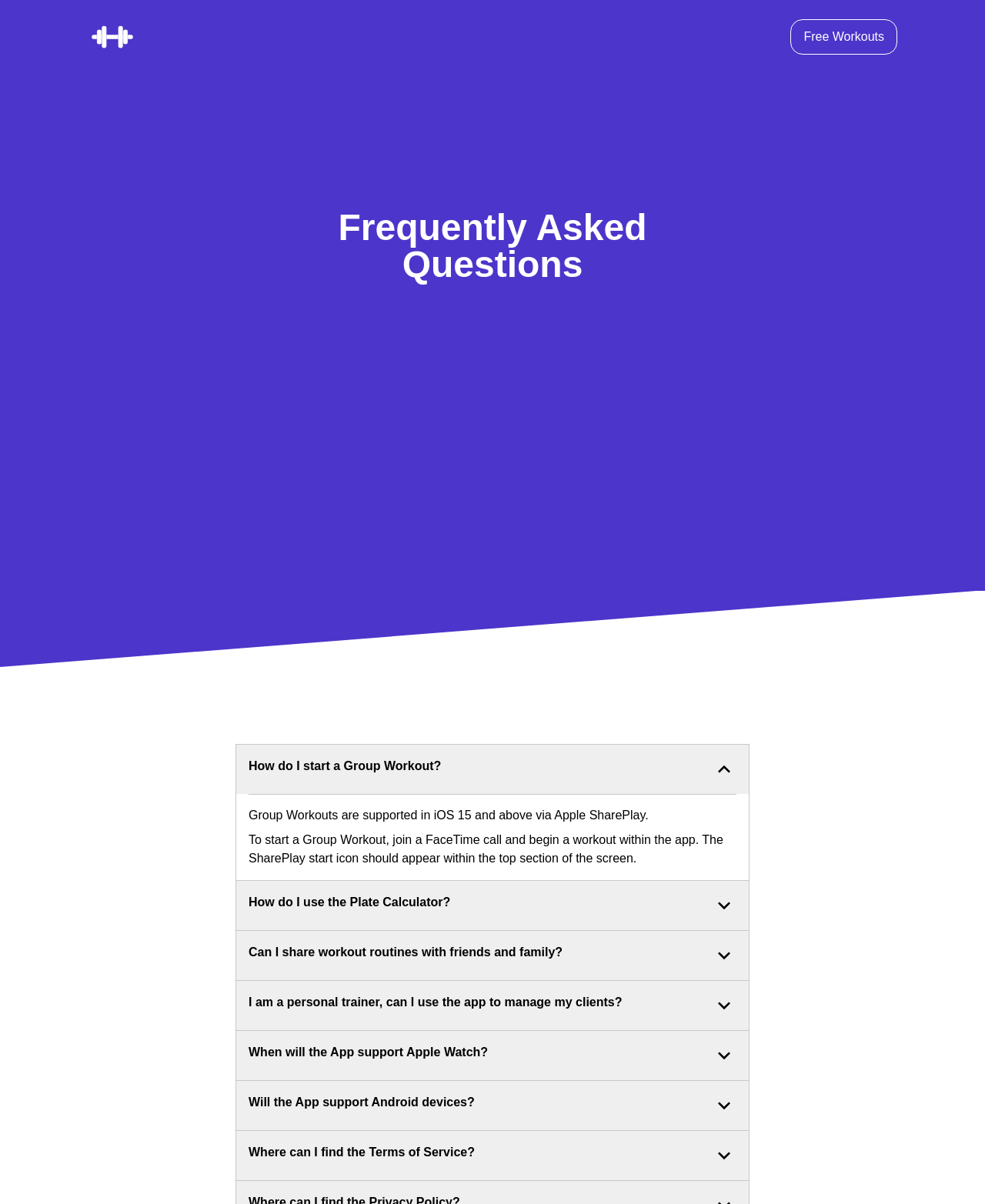Answer the question using only a single word or phrase: 
What is required to start a Group Workout?

iOS 15 and above